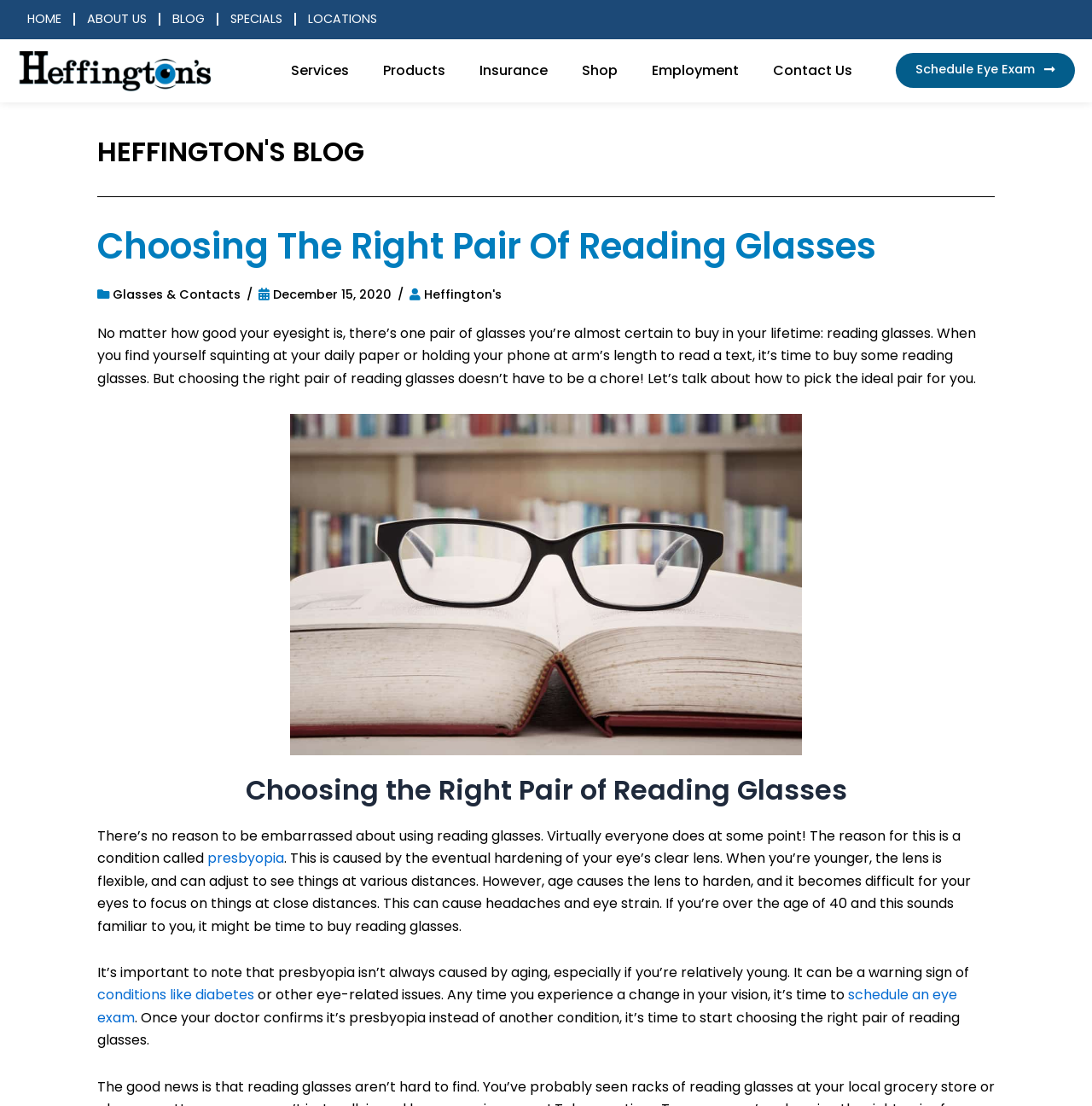Write an elaborate caption that captures the essence of the webpage.

The webpage is about choosing the right pair of reading glasses. At the top, there is a navigation menu with links to "HOME", "ABOUT US", "BLOG", "SPECIALS", "LOCATIONS", and the Heffington's logo, which is an image. Below the navigation menu, there are links to "Services", "Products", "Insurance", "Shop", "Employment", and "Contact Us".

The main content of the webpage is divided into sections. The first section has a heading "HEFFINGTON'S BLOG" and a subheading "Choosing The Right Pair Of Reading Glasses". Below the subheading, there is a link to "Glasses & Contacts" and a timestamp "December 15, 2020, 9:28 PM".

The next section has a paragraph of text that discusses the importance of reading glasses and how to choose the right pair. Below the text, there is an image of reading glasses sitting on pages of an open book.

The following sections have headings and paragraphs of text that discuss the condition of presbyopia, its causes, and its symptoms. There are also links to "presbyopia" and "conditions like diabetes" within the text. Additionally, there is a link to "schedule an eye exam" and a call to action to start choosing the right pair of reading glasses.

Throughout the webpage, there are a total of 7 headings, 14 links, 7 images, and 11 blocks of static text. The layout is organized, with clear headings and concise text, making it easy to read and navigate.